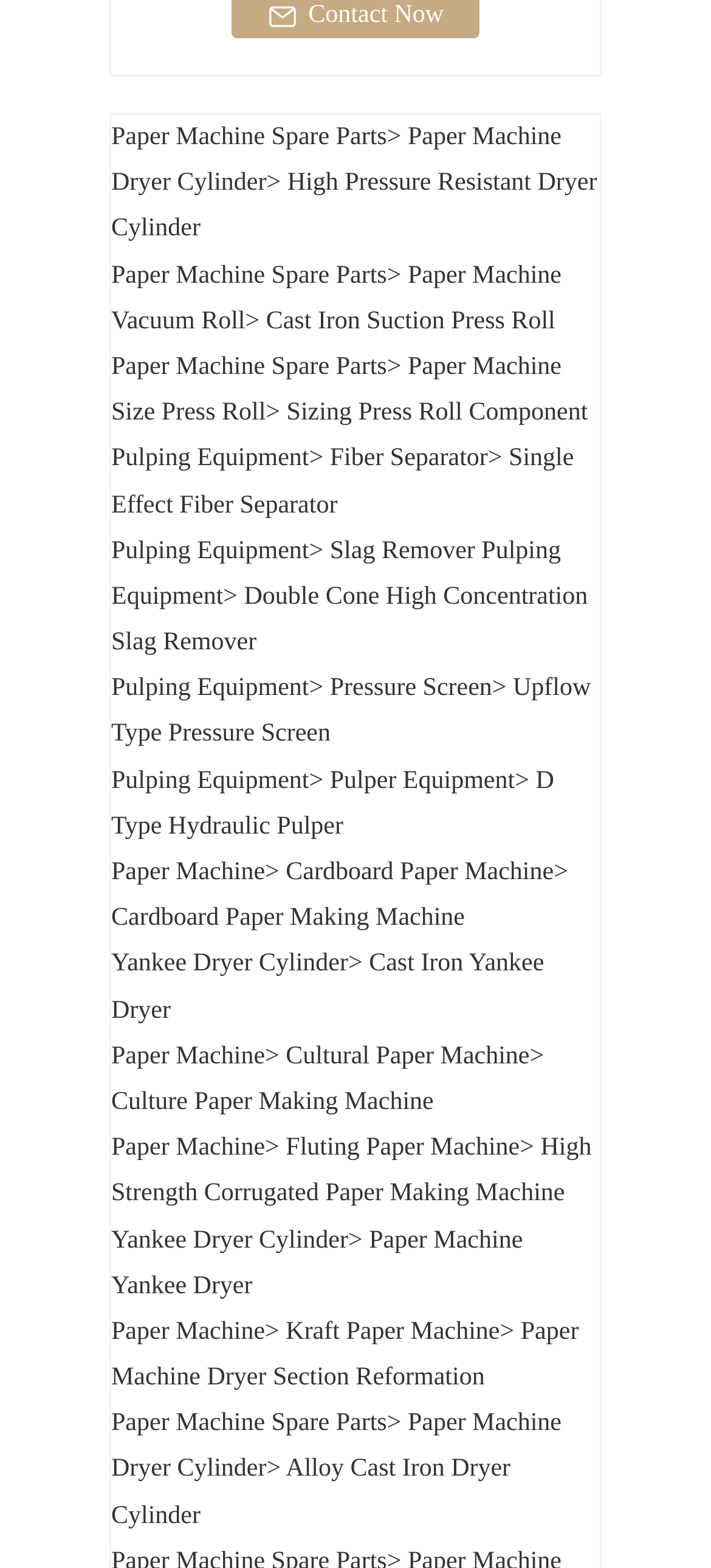How many links are related to Pulping Equipment?
Based on the screenshot, respond with a single word or phrase.

4